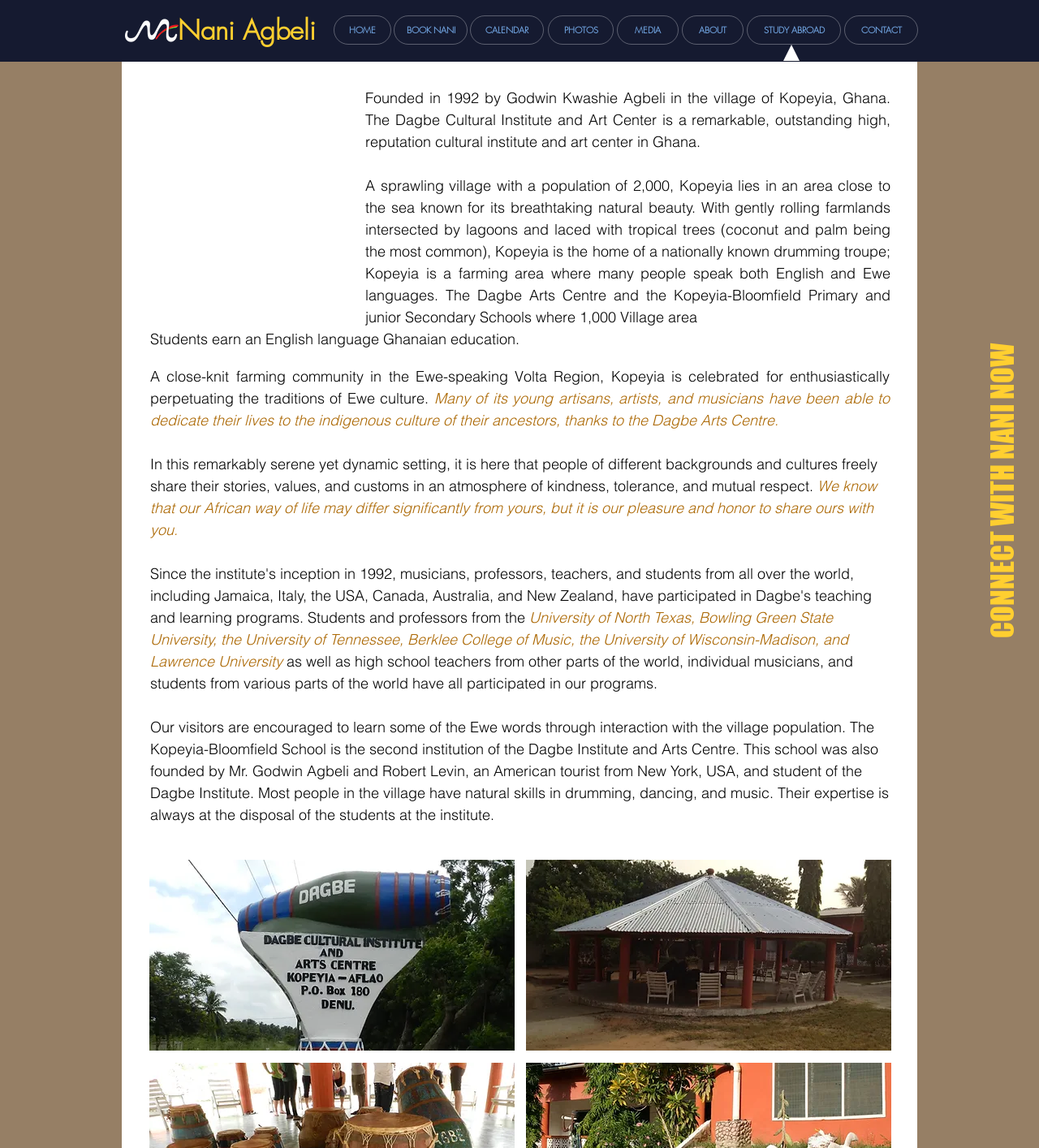What is the name of the school founded by Mr. Godwin Agbeli and Robert Levin?
Respond to the question with a single word or phrase according to the image.

Kopeyia-Bloomfield School